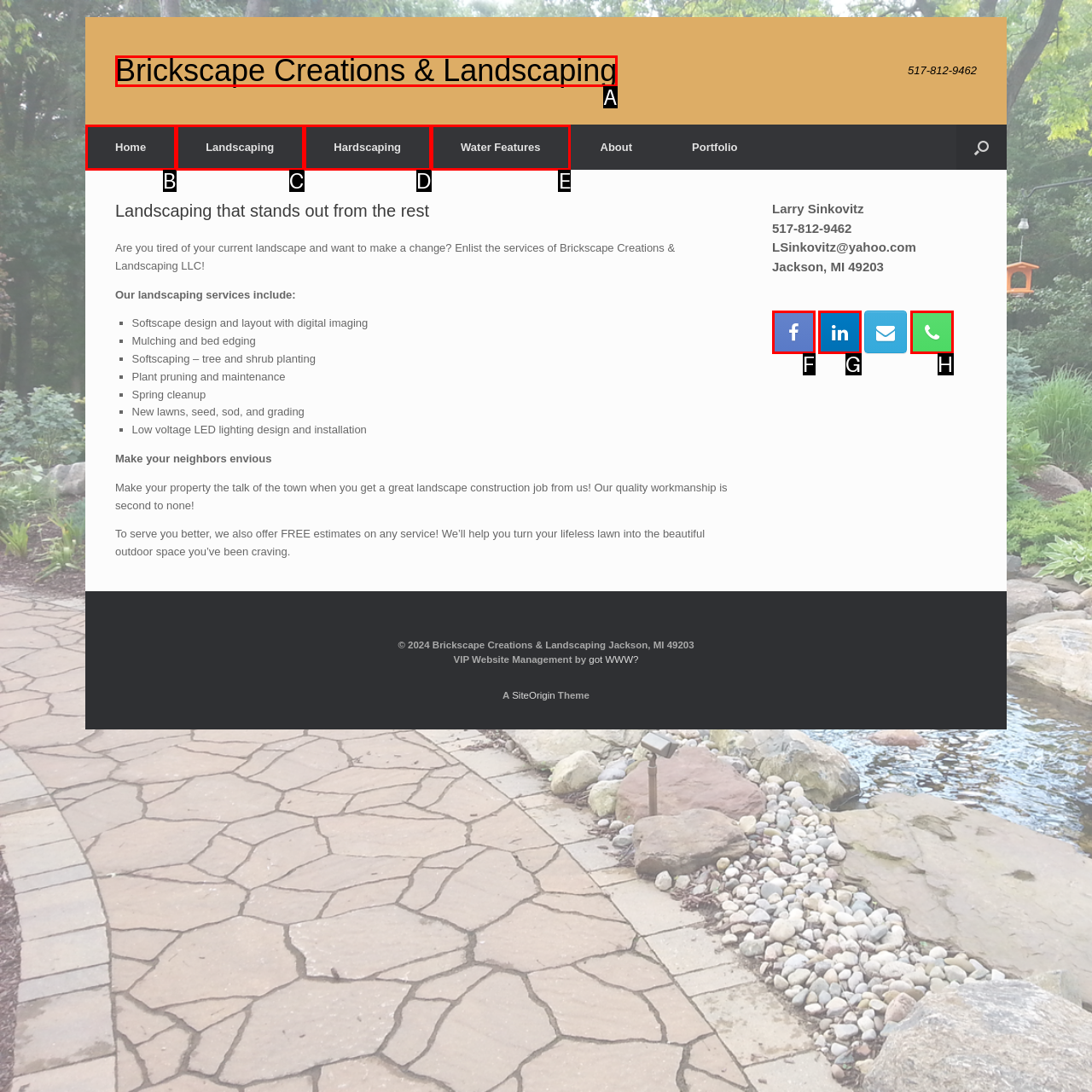Tell me which one HTML element best matches the description: Brickscape Creations & Landscaping
Answer with the option's letter from the given choices directly.

A